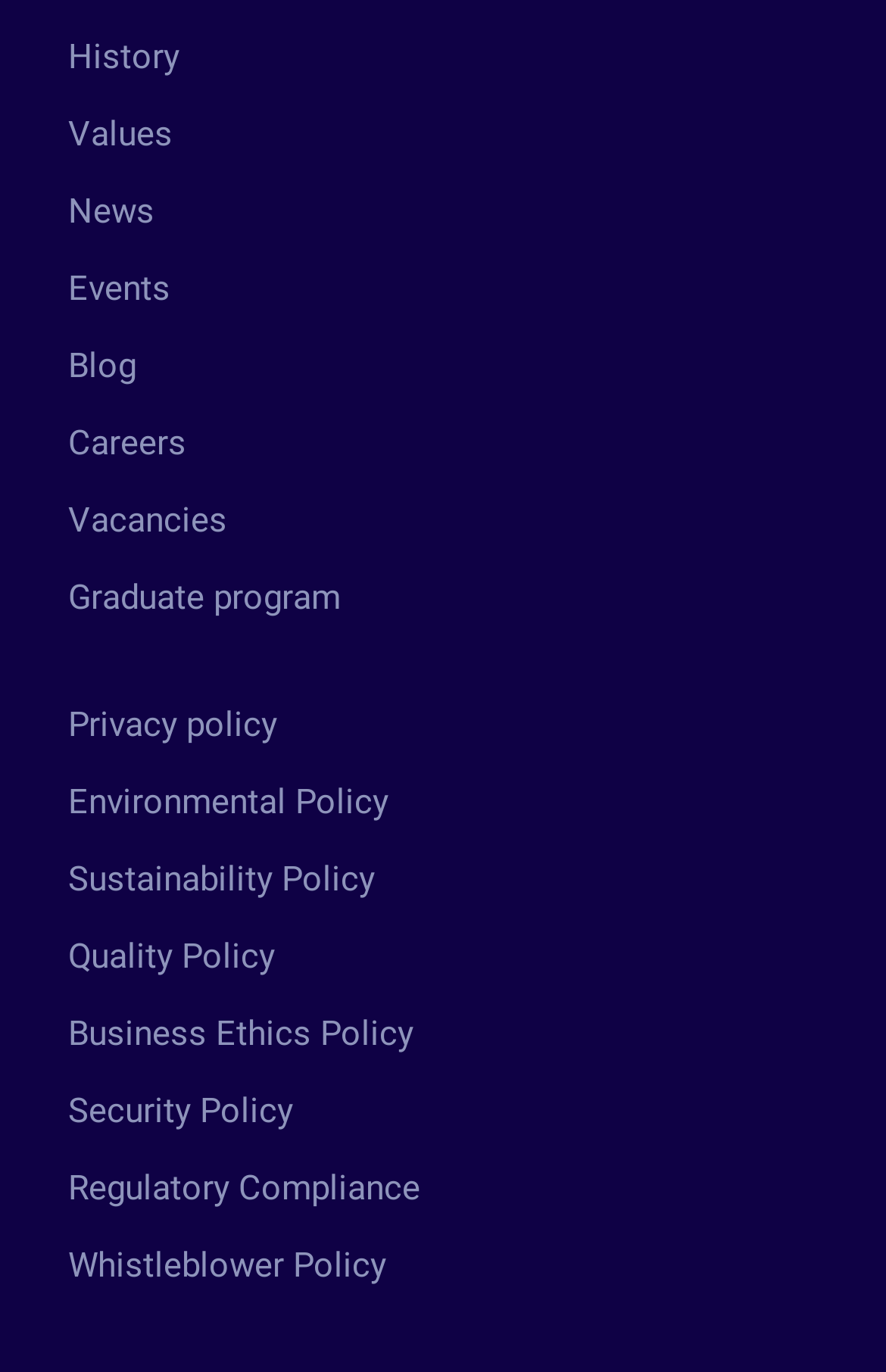Reply to the question with a single word or phrase:
What are the main sections of the website?

History, Values, News, etc.